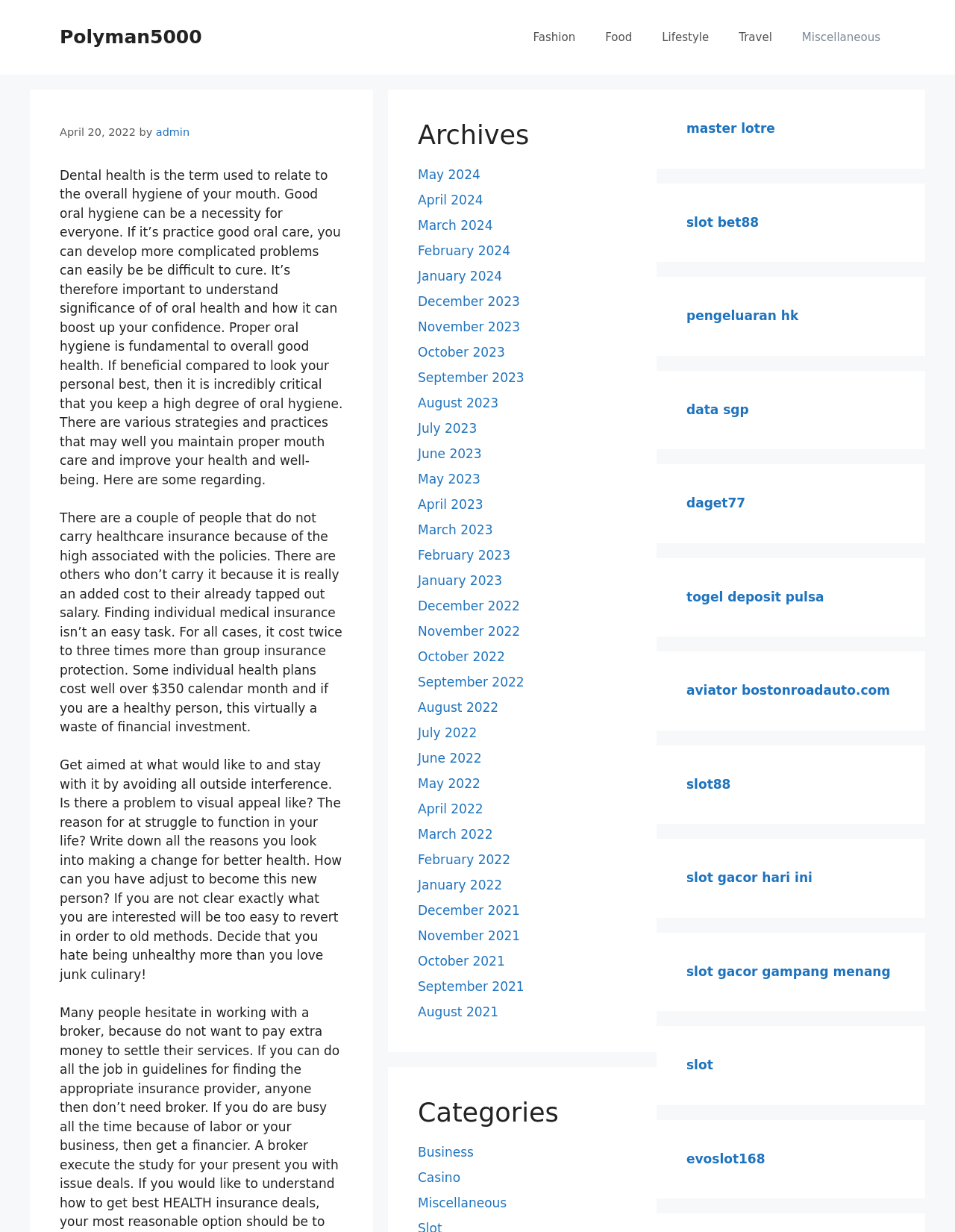Provide the bounding box coordinates for the area that should be clicked to complete the instruction: "Read more about the Tuxes To You service".

None